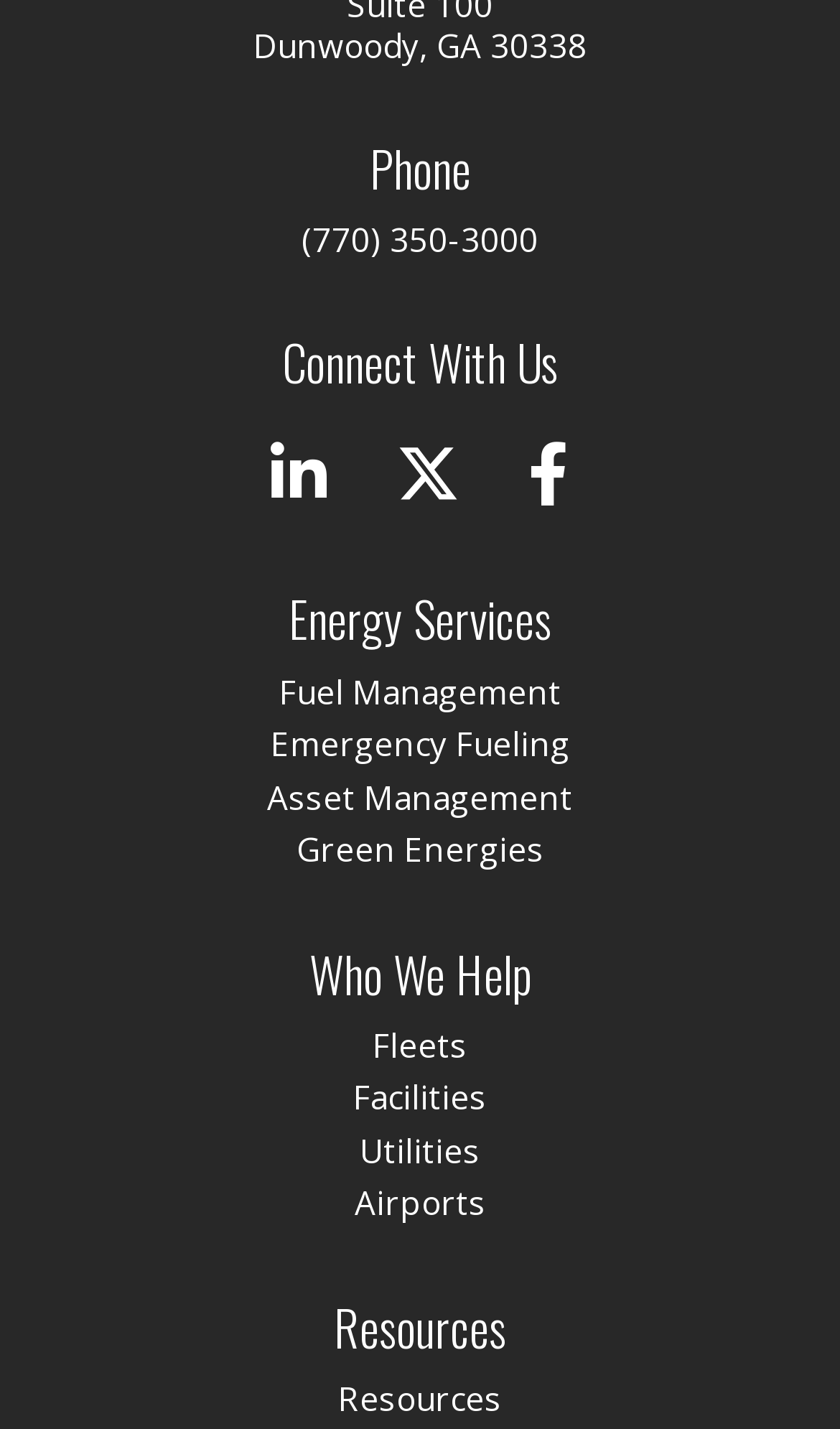Determine the bounding box coordinates of the clickable region to follow the instruction: "Click on Twitter".

[0.471, 0.309, 0.547, 0.353]